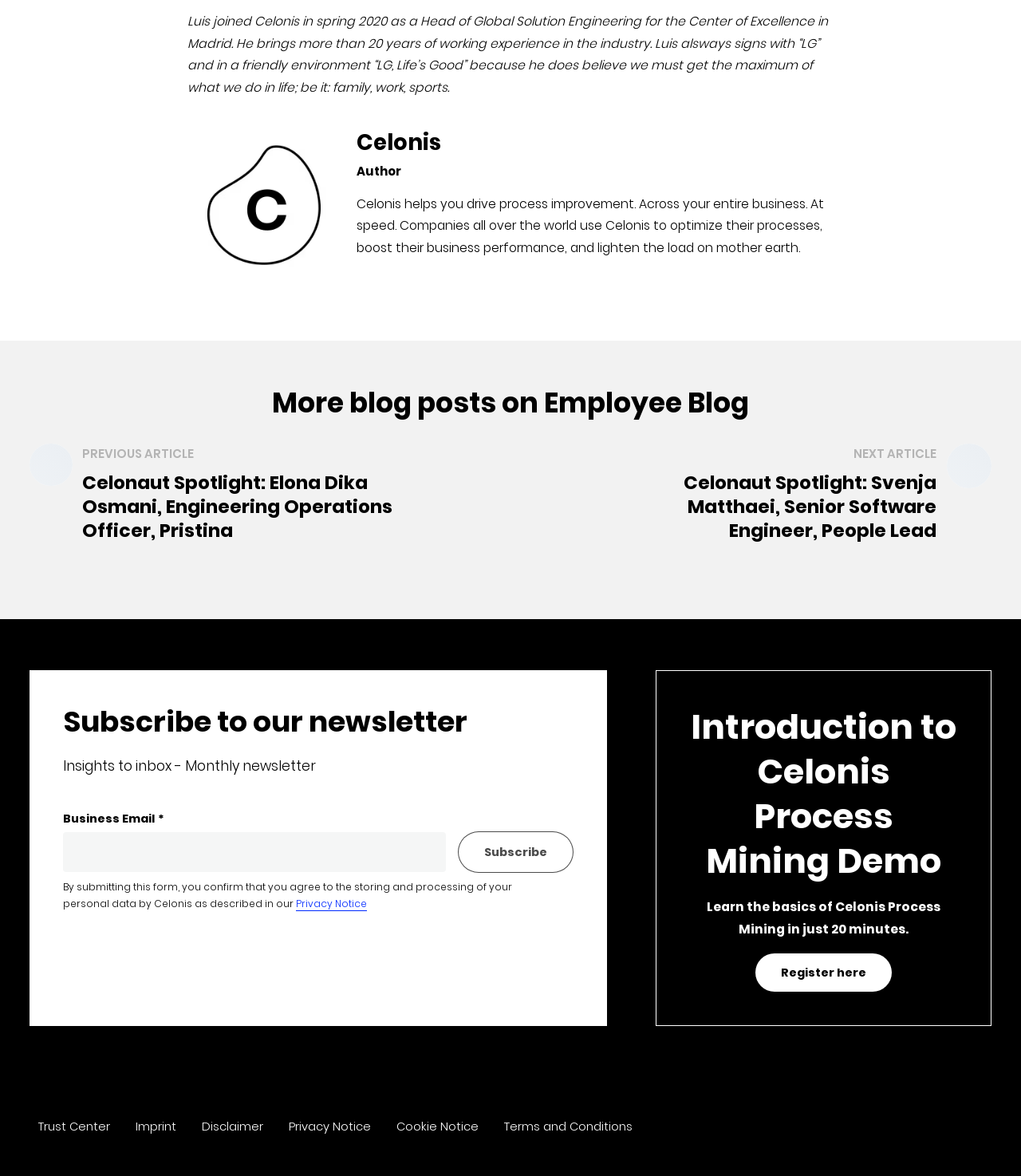What is the name of the previous article?
Look at the screenshot and respond with a single word or phrase.

Celonaut Spotlight: Elona Dika Osmani